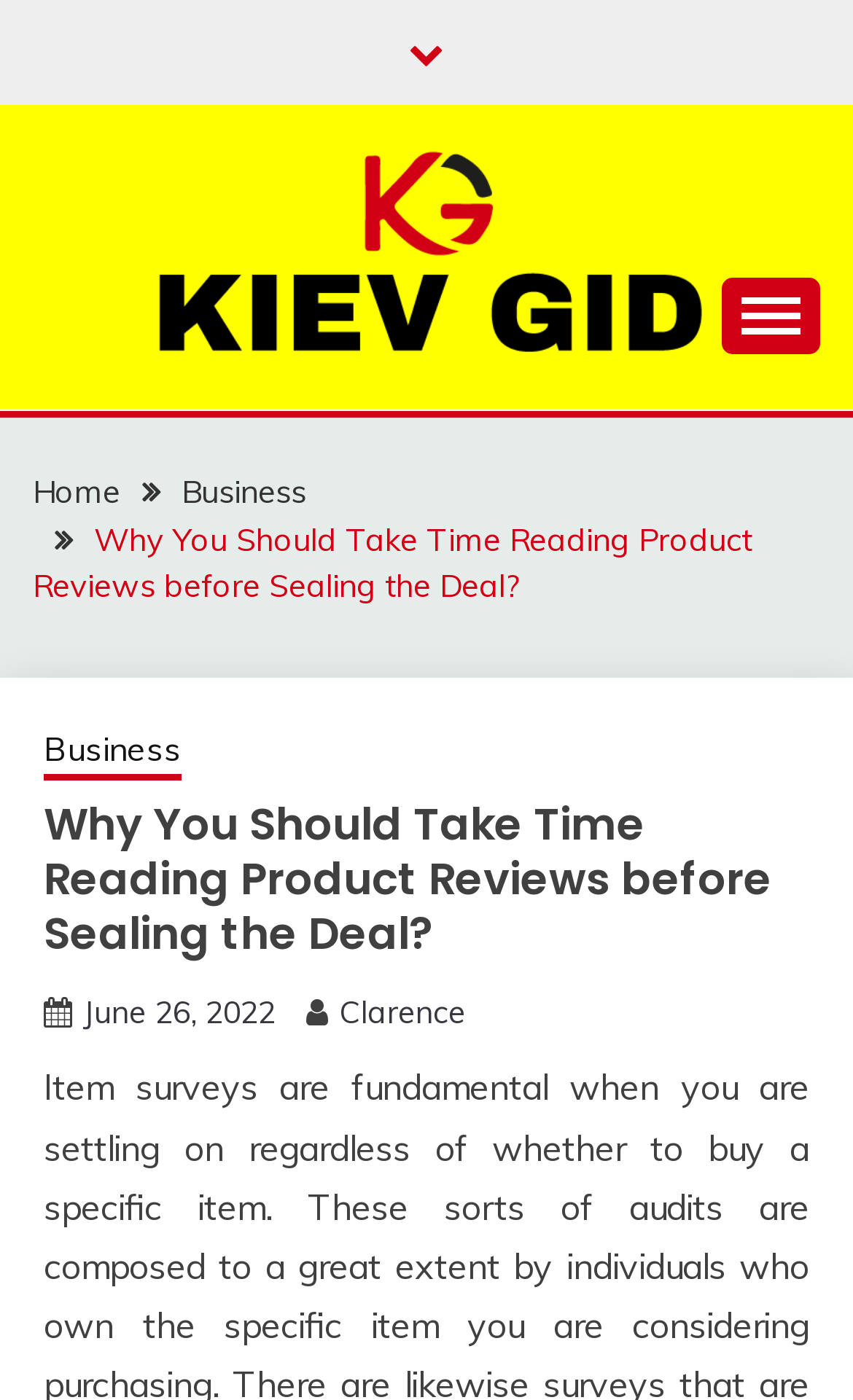Could you specify the bounding box coordinates for the clickable section to complete the following instruction: "Read the article published on June 26, 2022"?

[0.097, 0.71, 0.323, 0.738]